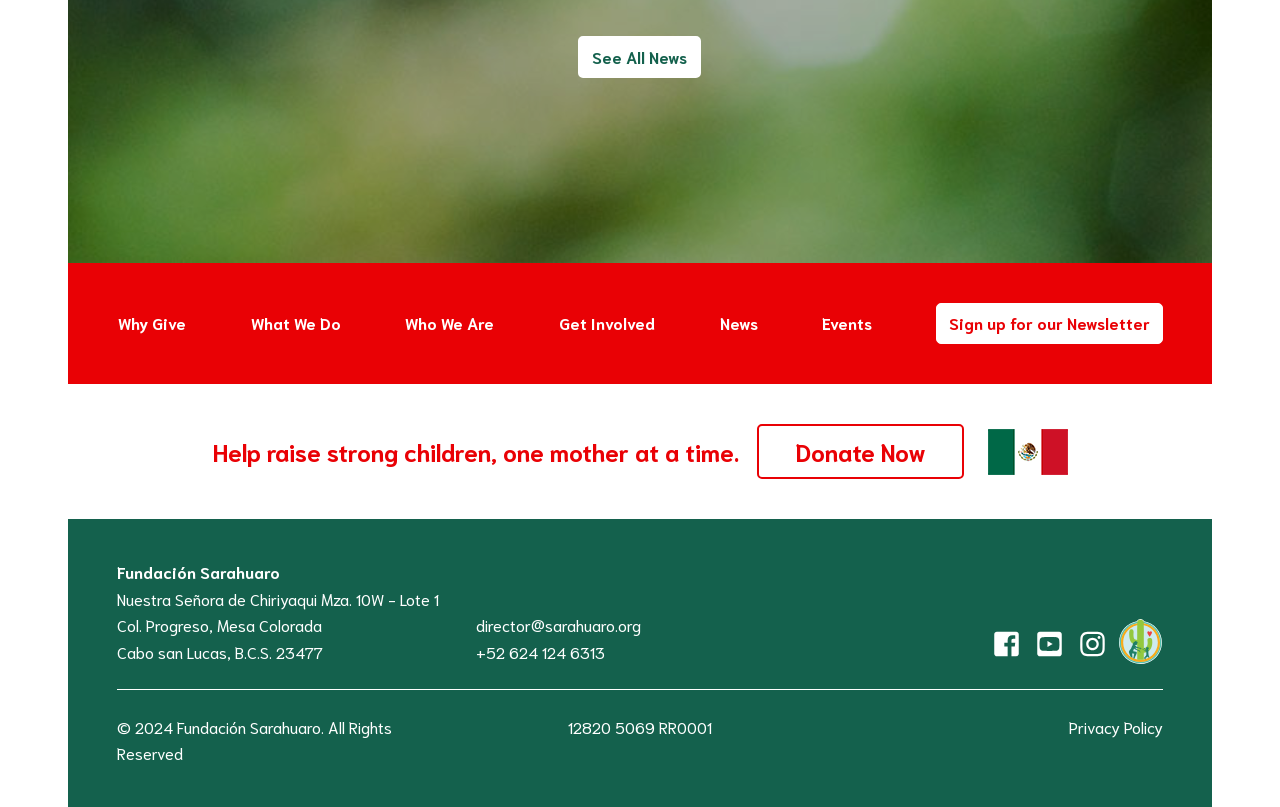Find the bounding box coordinates of the clickable area that will achieve the following instruction: "Click on 'Privacy Policy'".

[0.835, 0.887, 0.908, 0.913]